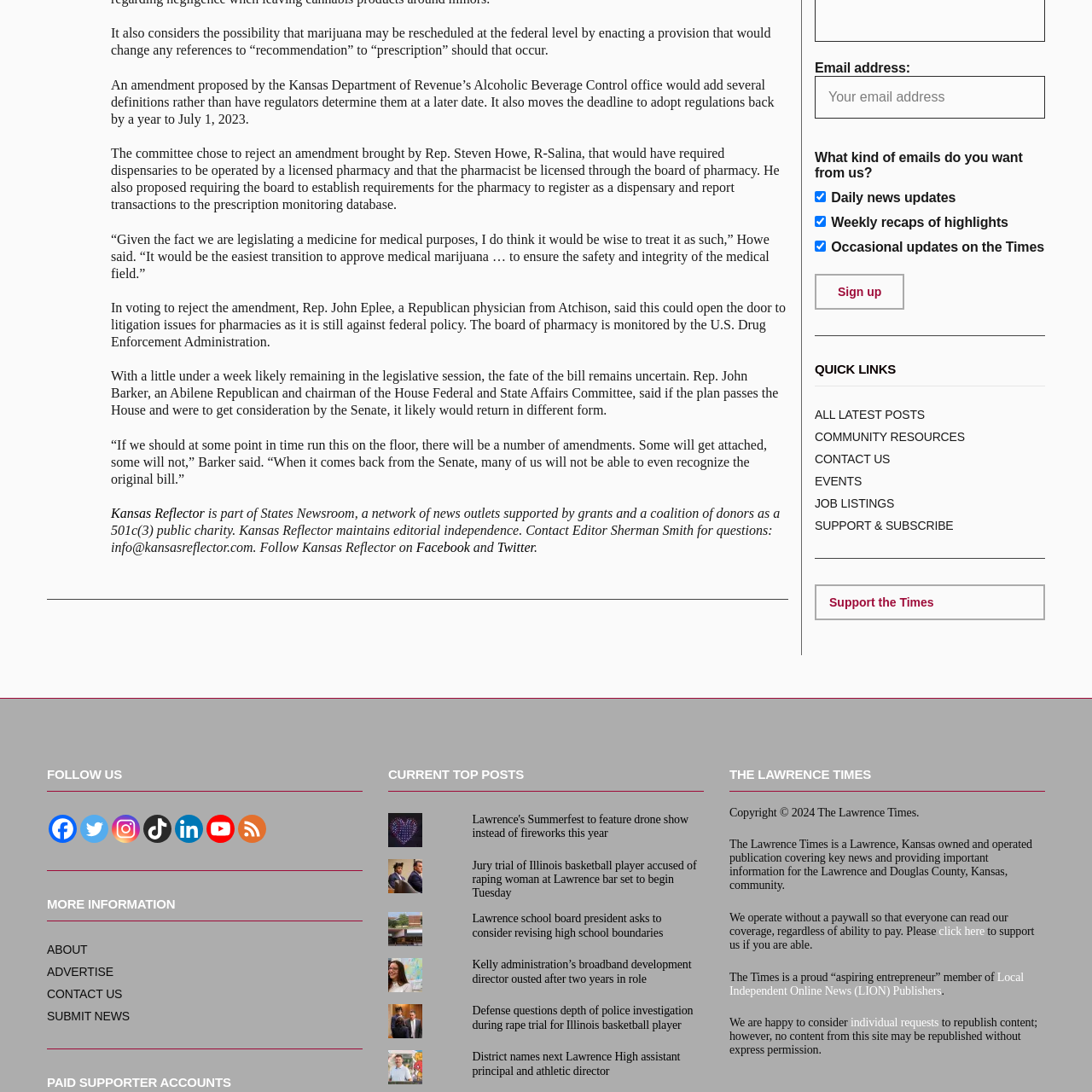Specify the bounding box coordinates of the area to click in order to execute this command: 'Check quick links'. The coordinates should consist of four float numbers ranging from 0 to 1, and should be formatted as [left, top, right, bottom].

[0.746, 0.373, 0.957, 0.487]